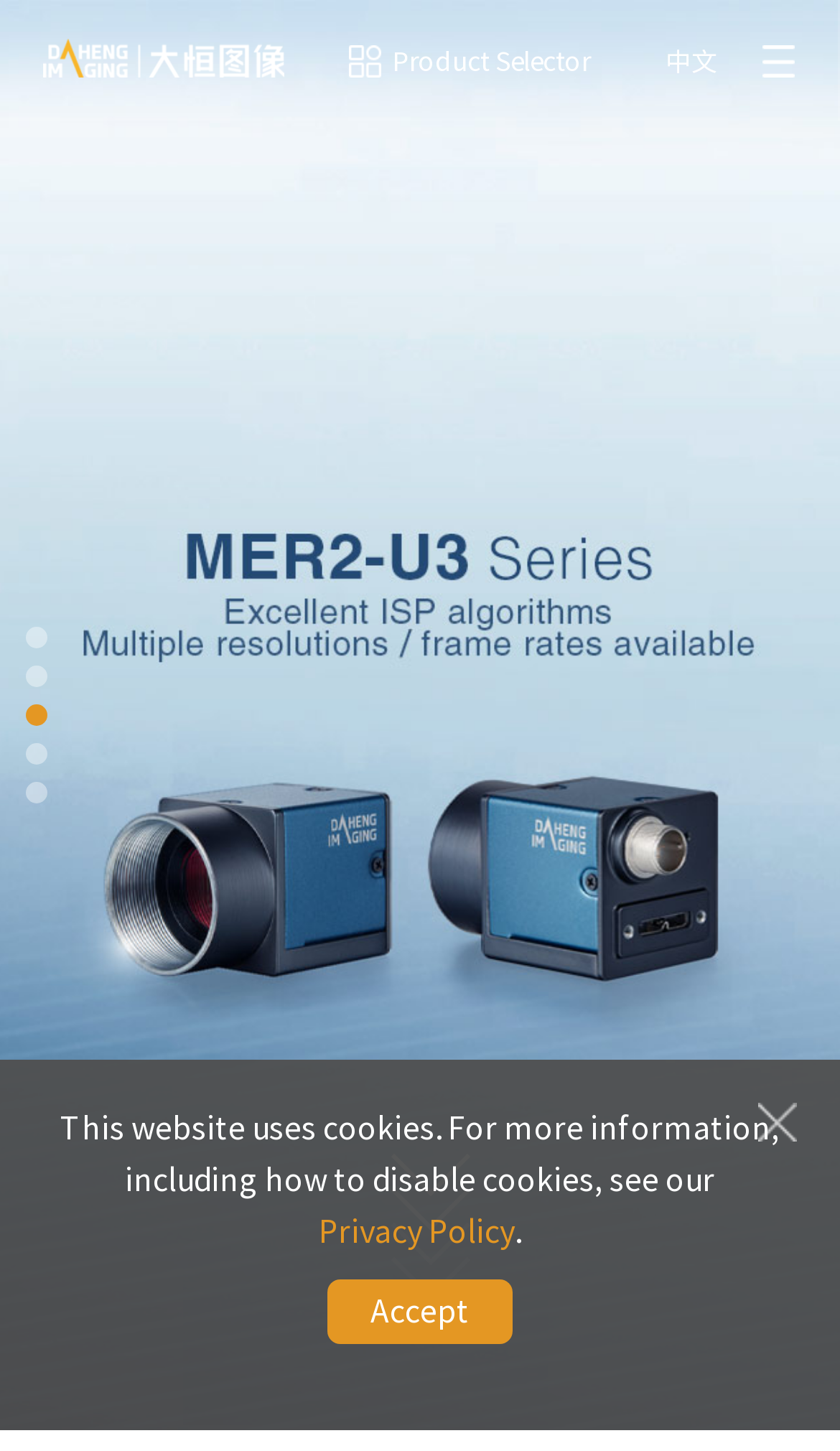Please provide a brief answer to the following inquiry using a single word or phrase:
What is the language option available on the top right?

中文